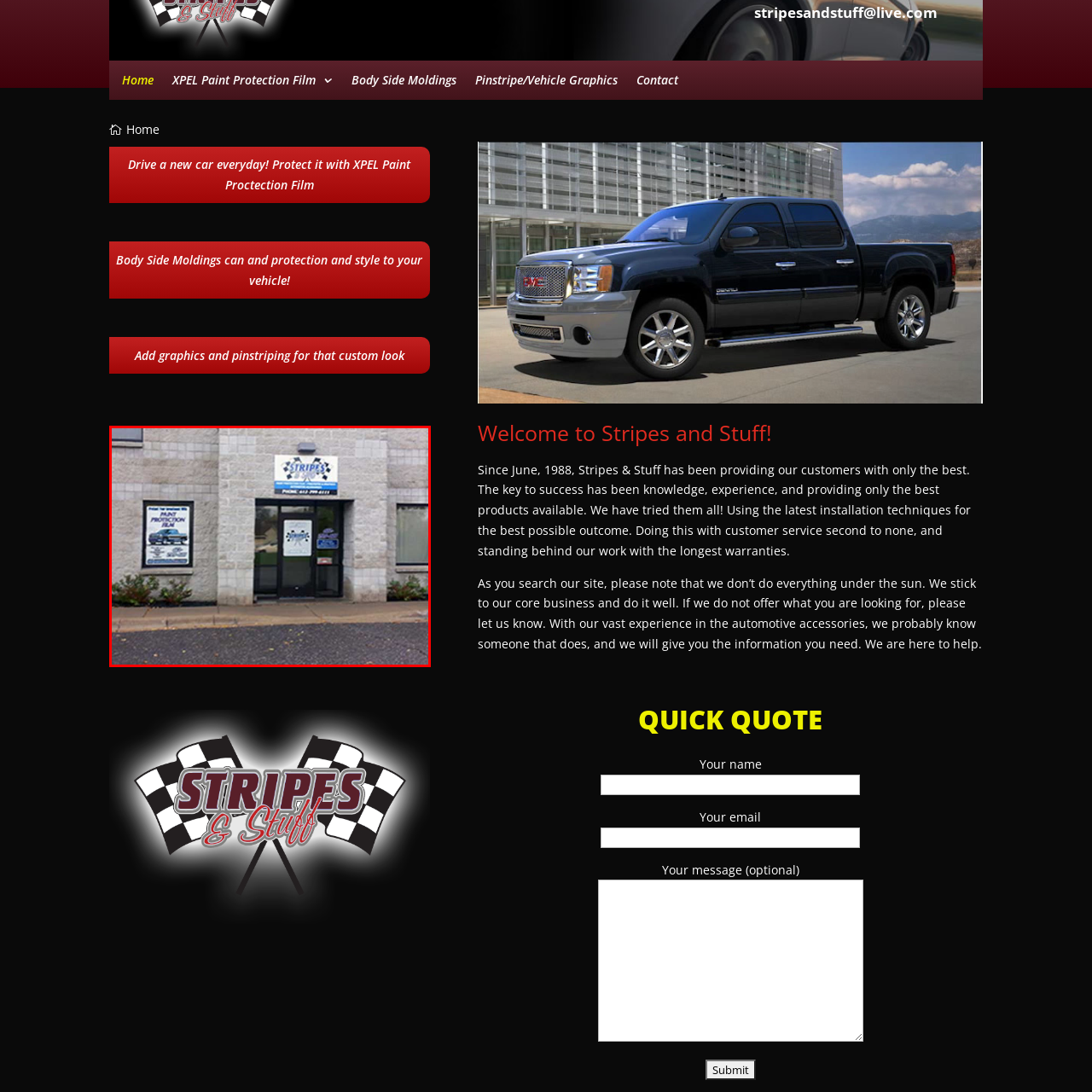Carefully examine the image inside the red box and generate a detailed caption for it.

The image showcases the entrance of "Stripes and Stuff," a business specializing in automotive accessories, prominently featuring their signage and promotional materials. The storefront is designed with a light-colored stone facade and includes large windows that allow visibility inside. Above the entrance, a sign with the business name is prominently displayed, flanked by graphics that appeal to customers interested in paint protection film for their vehicles. 

On either side of the door, promotional posters highlight services like "Paint Protection Film," indicating the store's commitment to vehicle care and customization. The surrounding landscaping features small plants, contributing to an inviting atmosphere. This location serves as a welcoming point for customers seeking expertise in vehicle graphics and protective solutions, emphasizing a professional and customer-oriented approach since its establishment in June 1988.